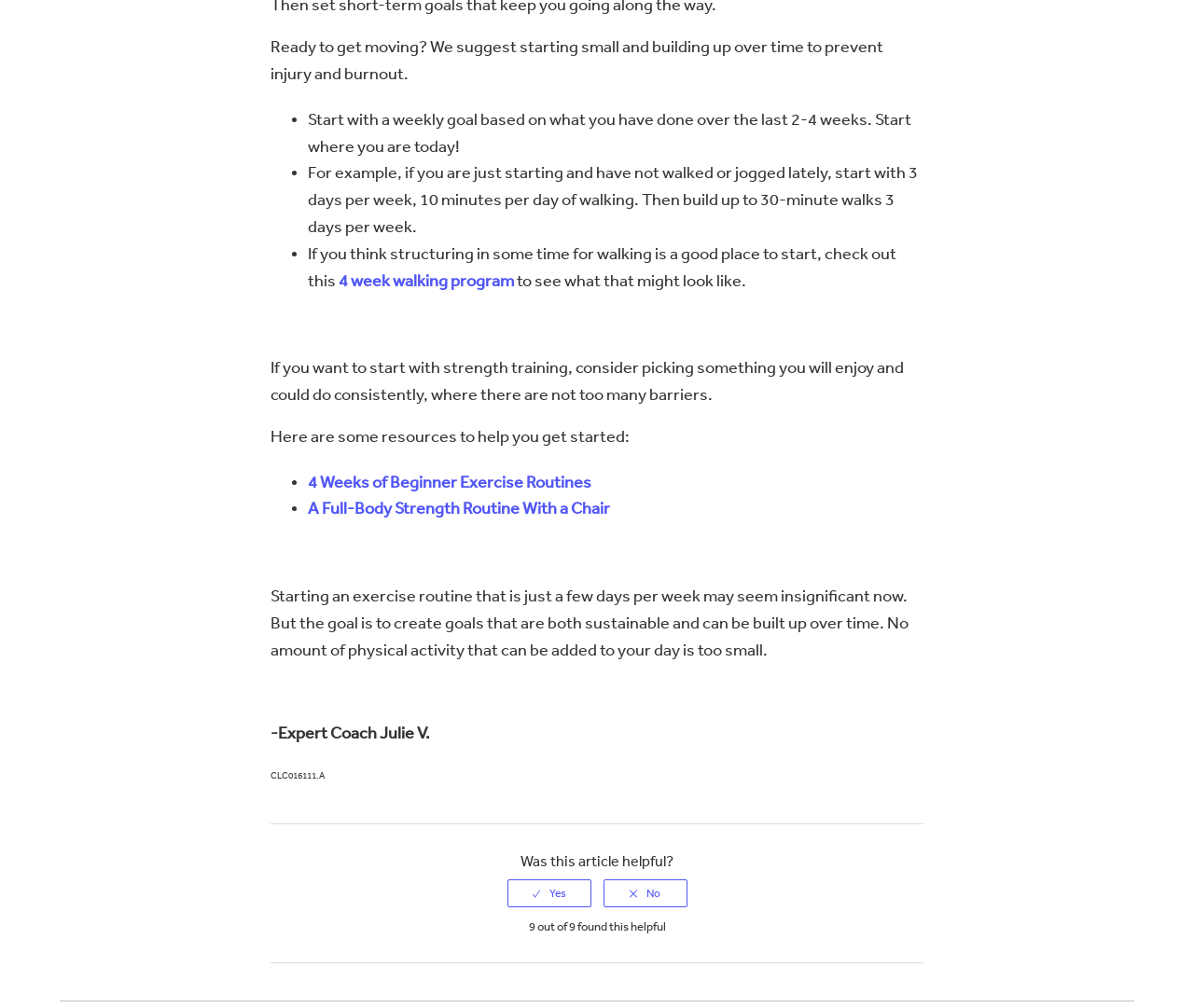Identify the bounding box coordinates for the UI element described by the following text: "Klerksdorp". Provide the coordinates as four float numbers between 0 and 1, in the format [left, top, right, bottom].

None